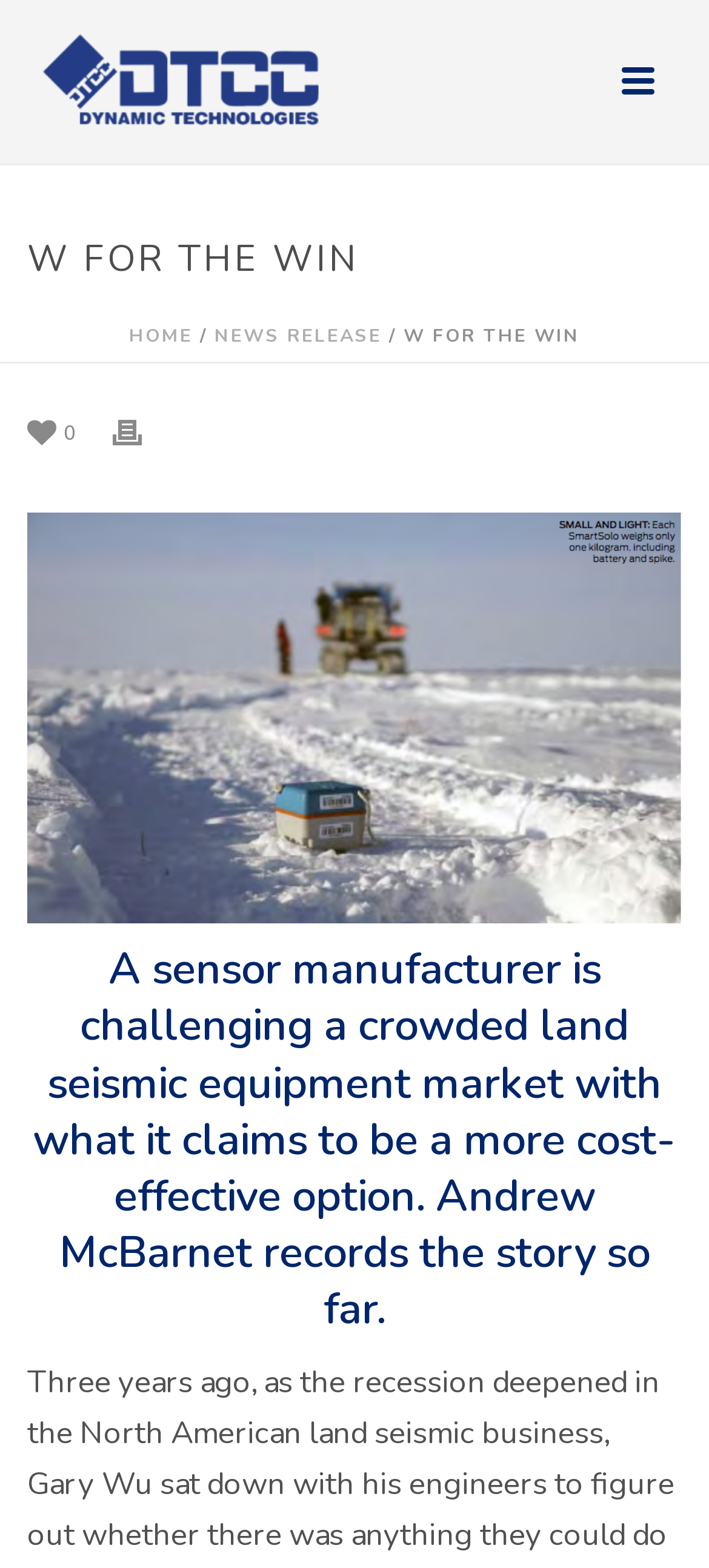Please respond to the question with a concise word or phrase:
What is the company name?

Dynamic Technologies (DTCC)